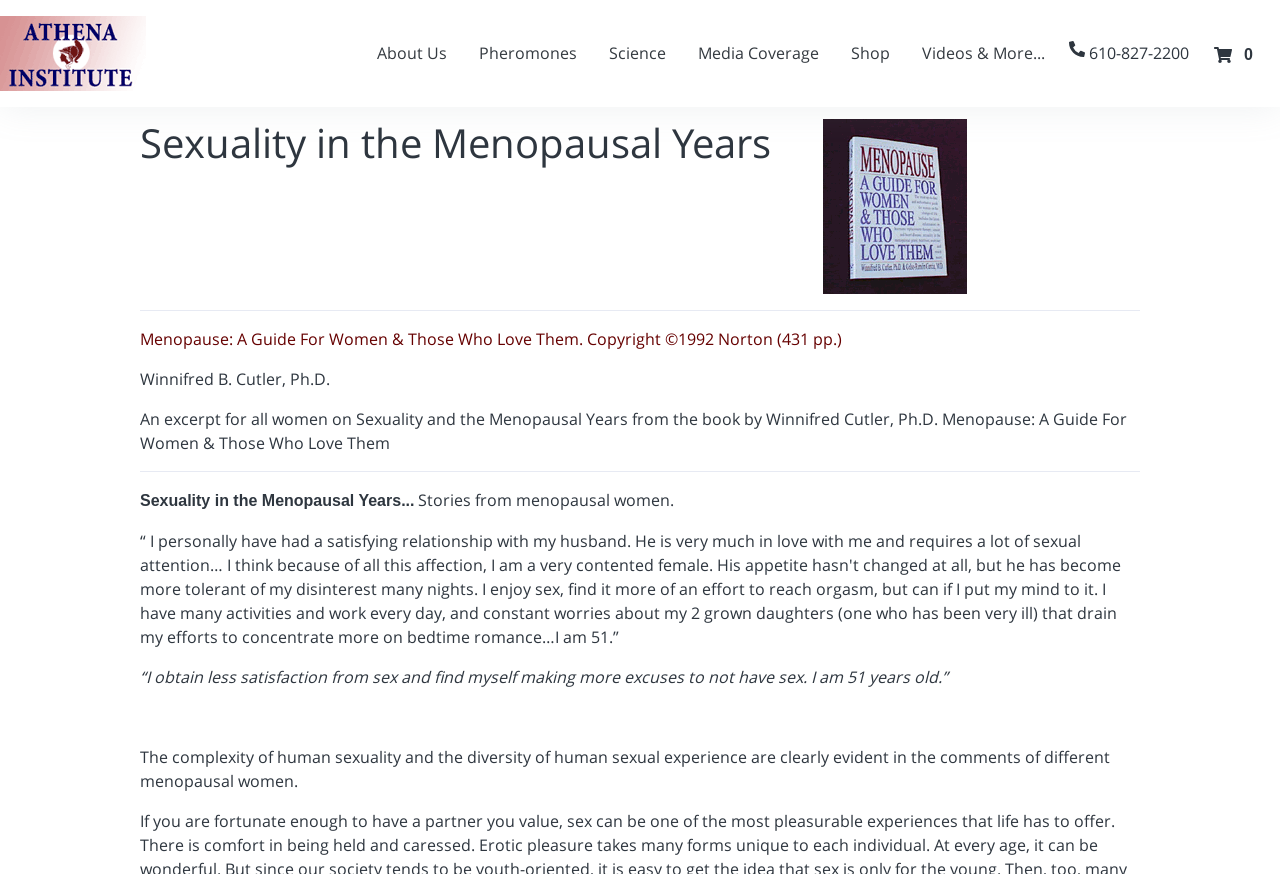What is the title of the book?
Based on the visual information, provide a detailed and comprehensive answer.

I found the title of the book by looking at the StaticText element with the OCR text 'Menopause: A Guide For Women & Those Who Love Them' located above the book image.